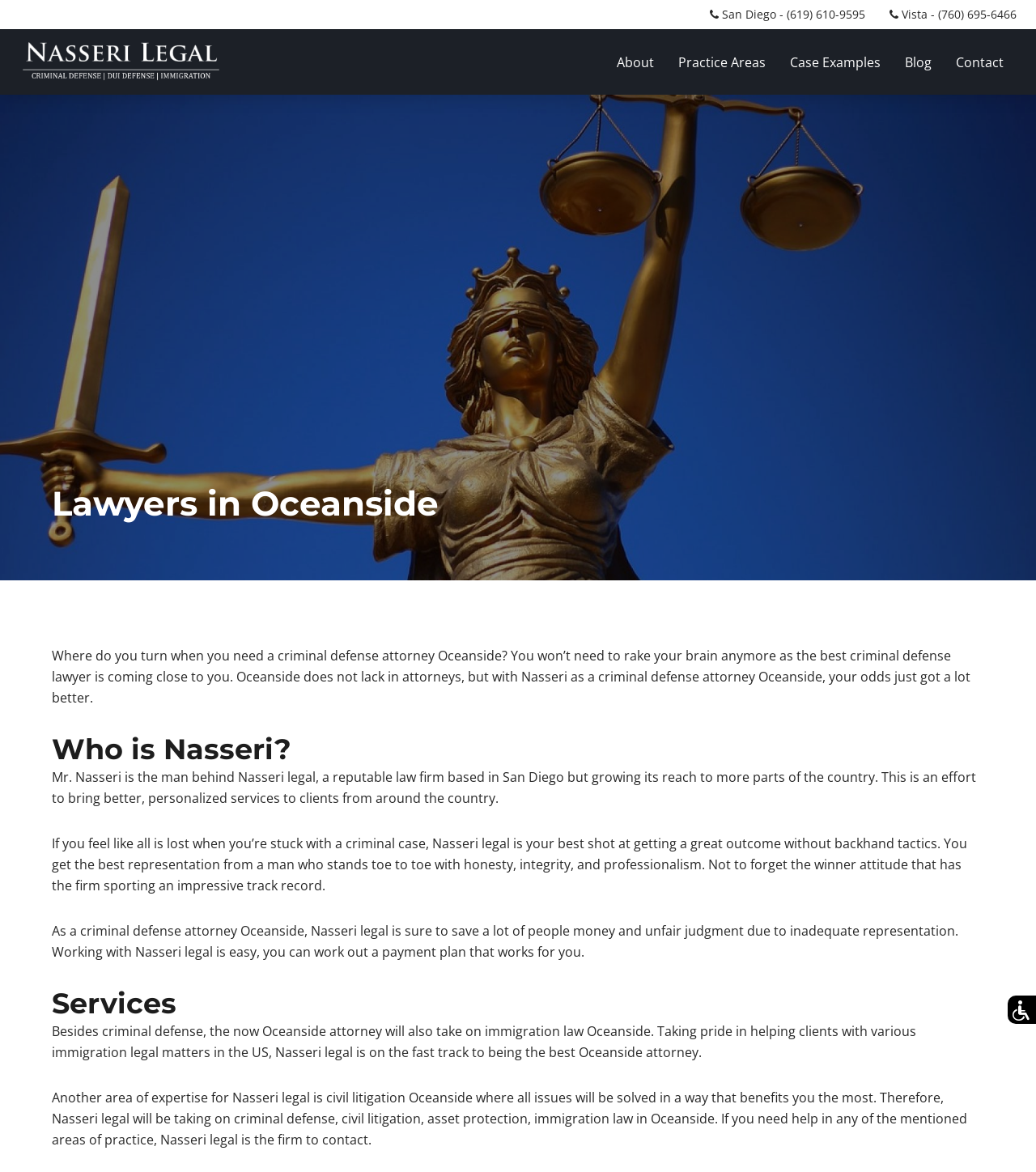Please identify the bounding box coordinates of the element's region that I should click in order to complete the following instruction: "Contact the lawyer". The bounding box coordinates consist of four float numbers between 0 and 1, i.e., [left, top, right, bottom].

[0.923, 0.046, 0.969, 0.06]